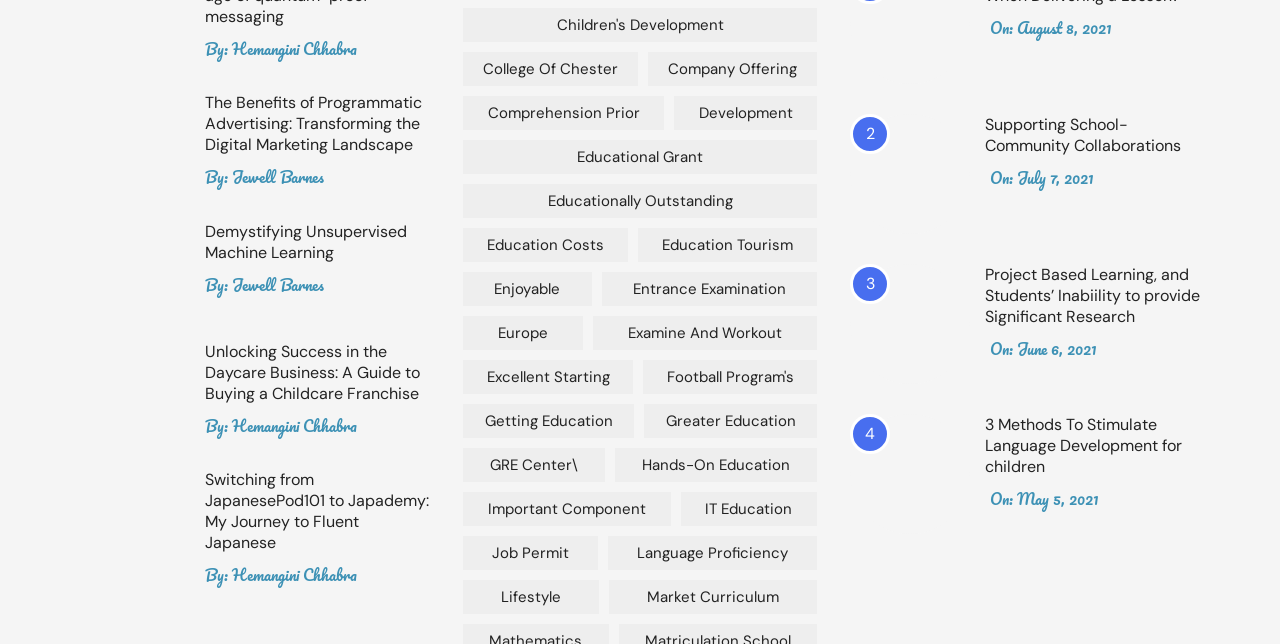Please provide a comprehensive answer to the question based on the screenshot: What is the author of the first article?

I determined the answer by looking at the 'By:' text followed by the author's name, which is Hemangini Chhabra, below the title of the first article.